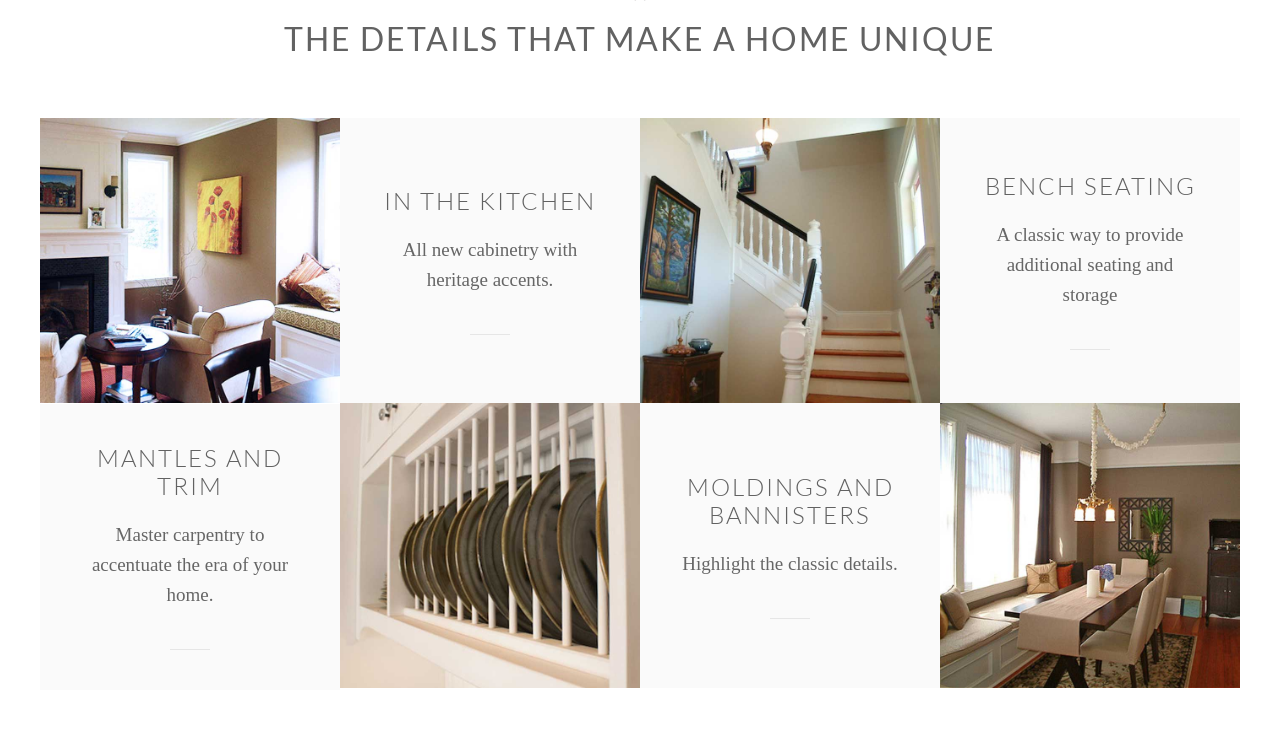What is the purpose of 'MOLDINGS AND BANNISTERS' in home design?
Using the information presented in the image, please offer a detailed response to the question.

The 'MOLDINGS AND BANNISTERS' section appears to be highlighting the importance of these design elements in emphasizing the classic details of a home. The accompanying text and image suggest that moldings and bannisters can be used to add a touch of elegance and sophistication to a home's design.